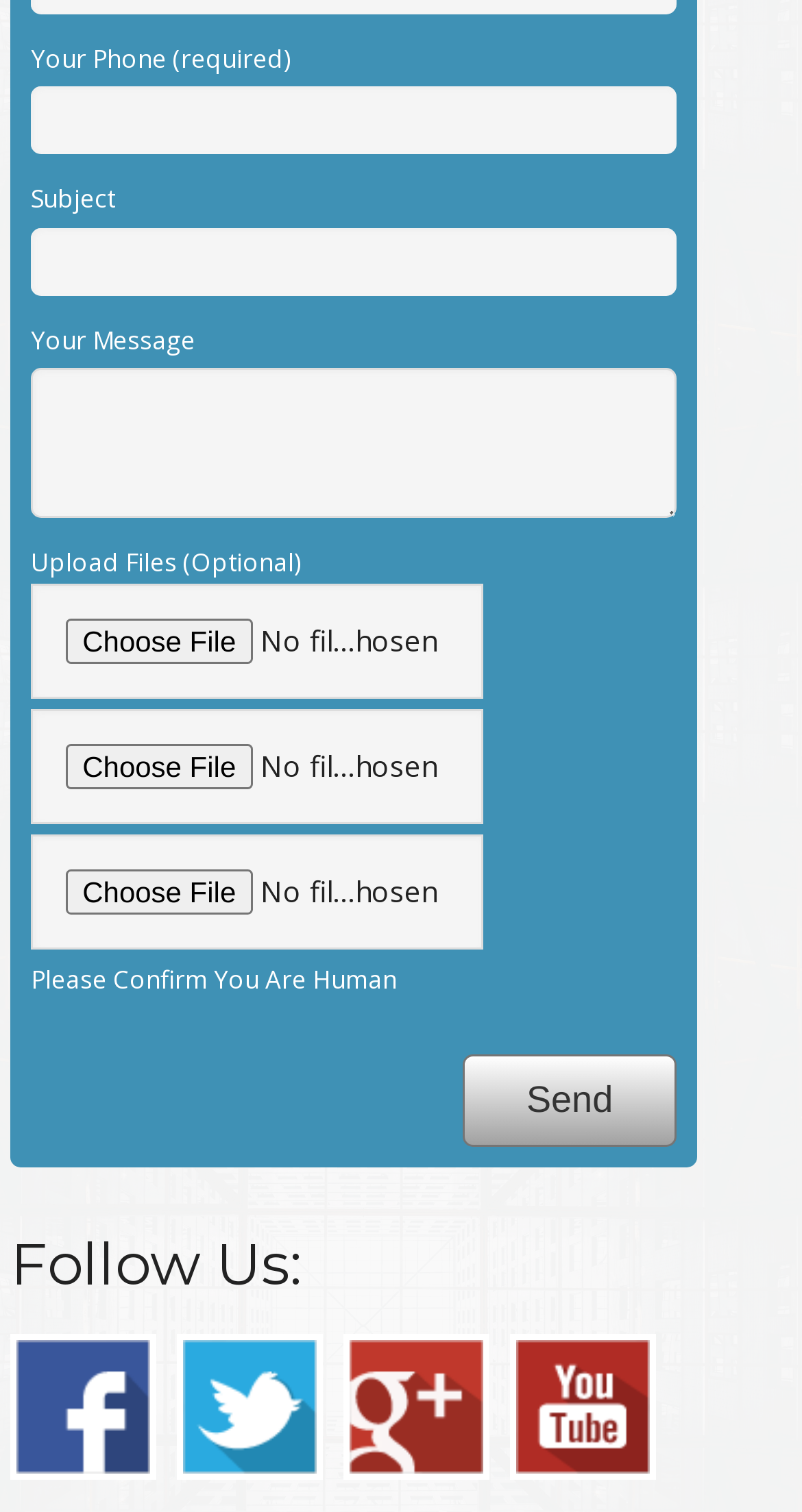Kindly provide the bounding box coordinates of the section you need to click on to fulfill the given instruction: "Choose a file to upload".

[0.039, 0.386, 0.602, 0.463]